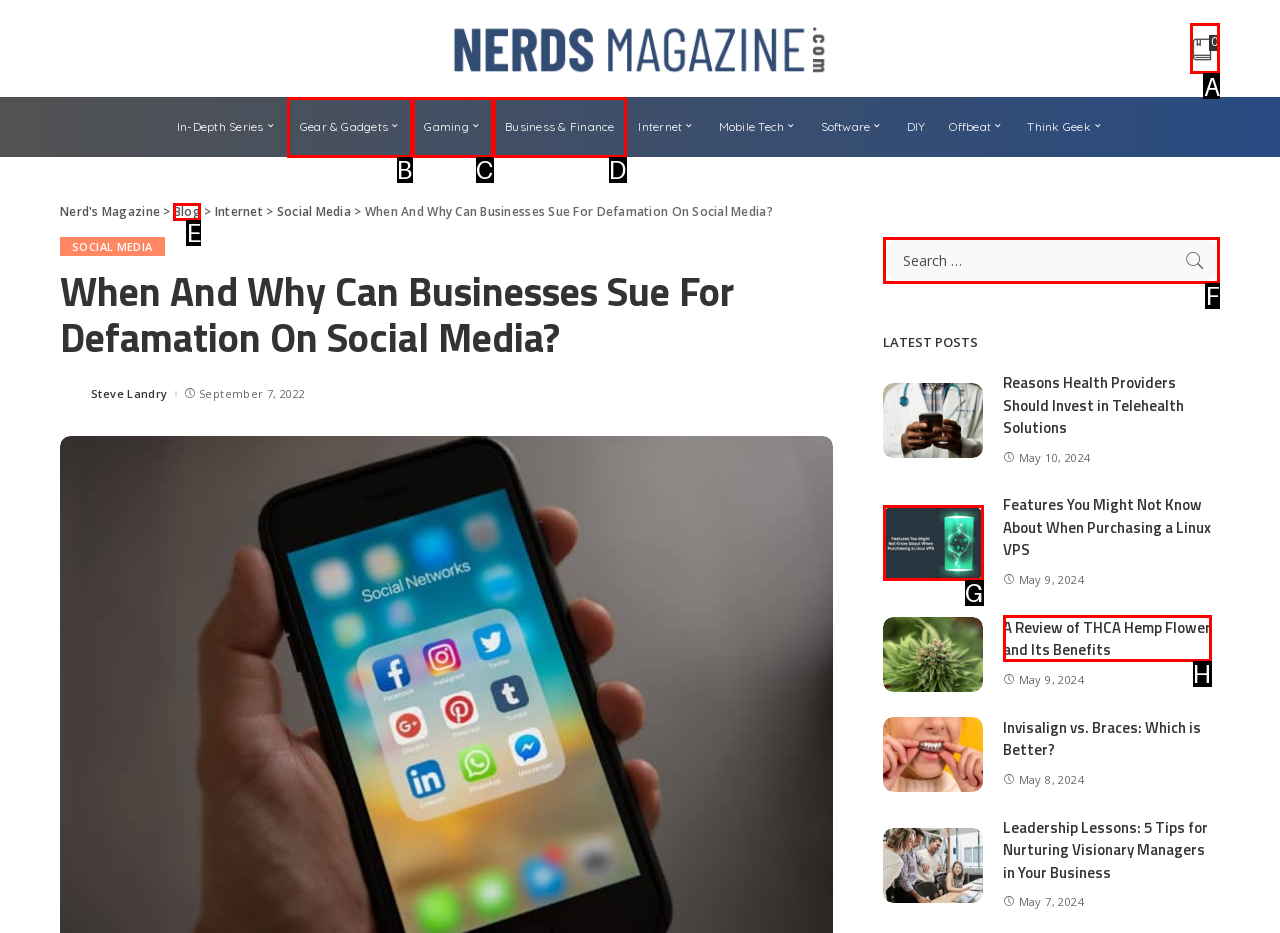Choose the option that matches the following description: name="s" placeholder="Search …"
Answer with the letter of the correct option.

F